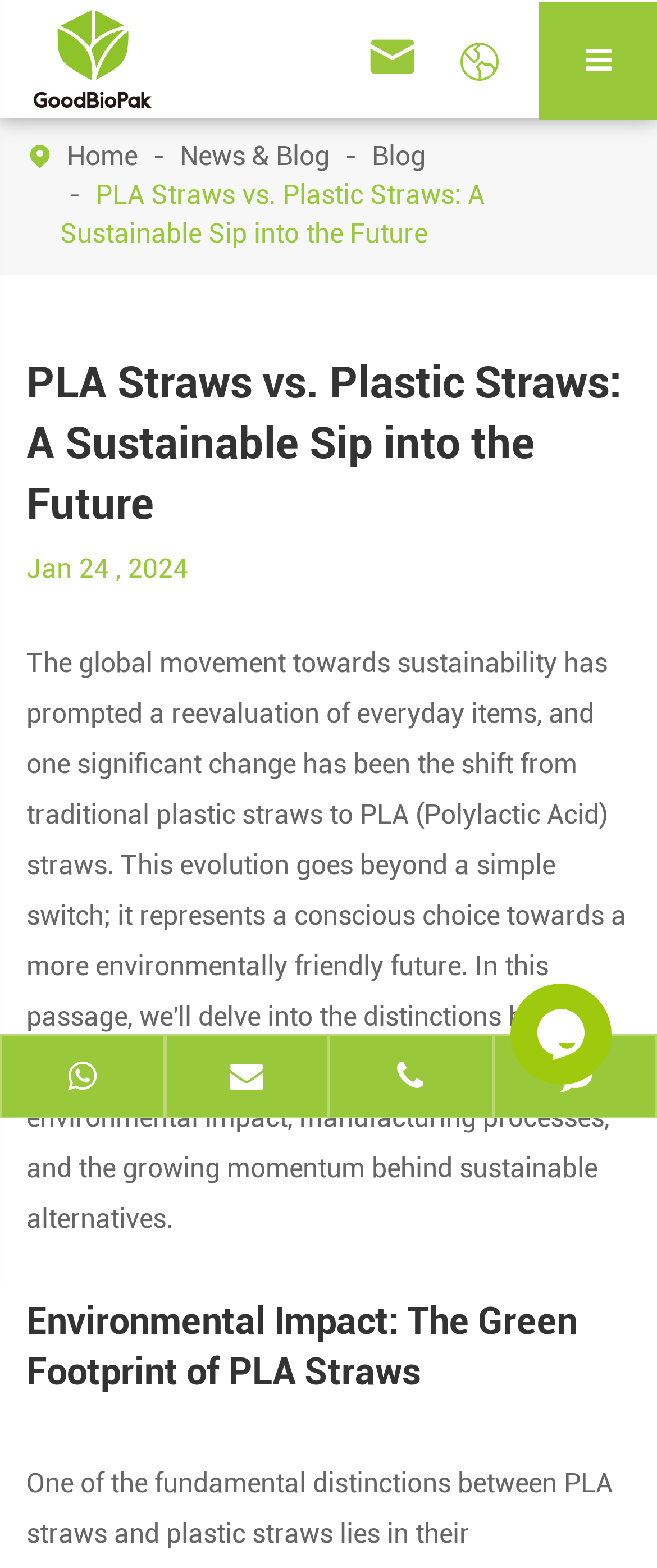Identify the bounding box coordinates of the clickable region required to complete the instruction: "contact via whatsapp". The coordinates should be given as four float numbers within the range of 0 and 1, i.e., [left, top, right, bottom].

[0.003, 0.665, 0.247, 0.712]